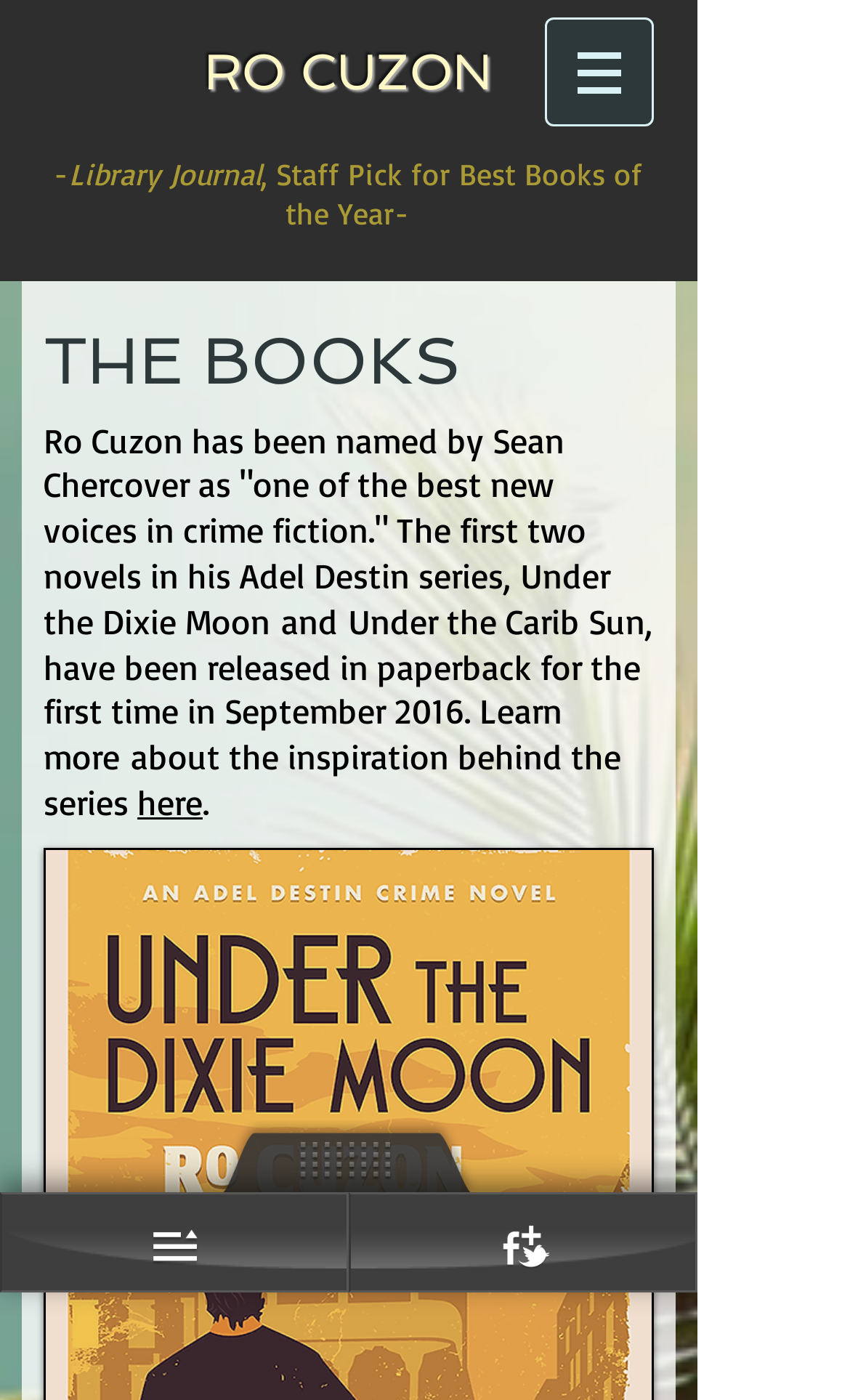What is the release date of the paperback versions of the Adel Destin series?
Based on the screenshot, respond with a single word or phrase.

September 2016